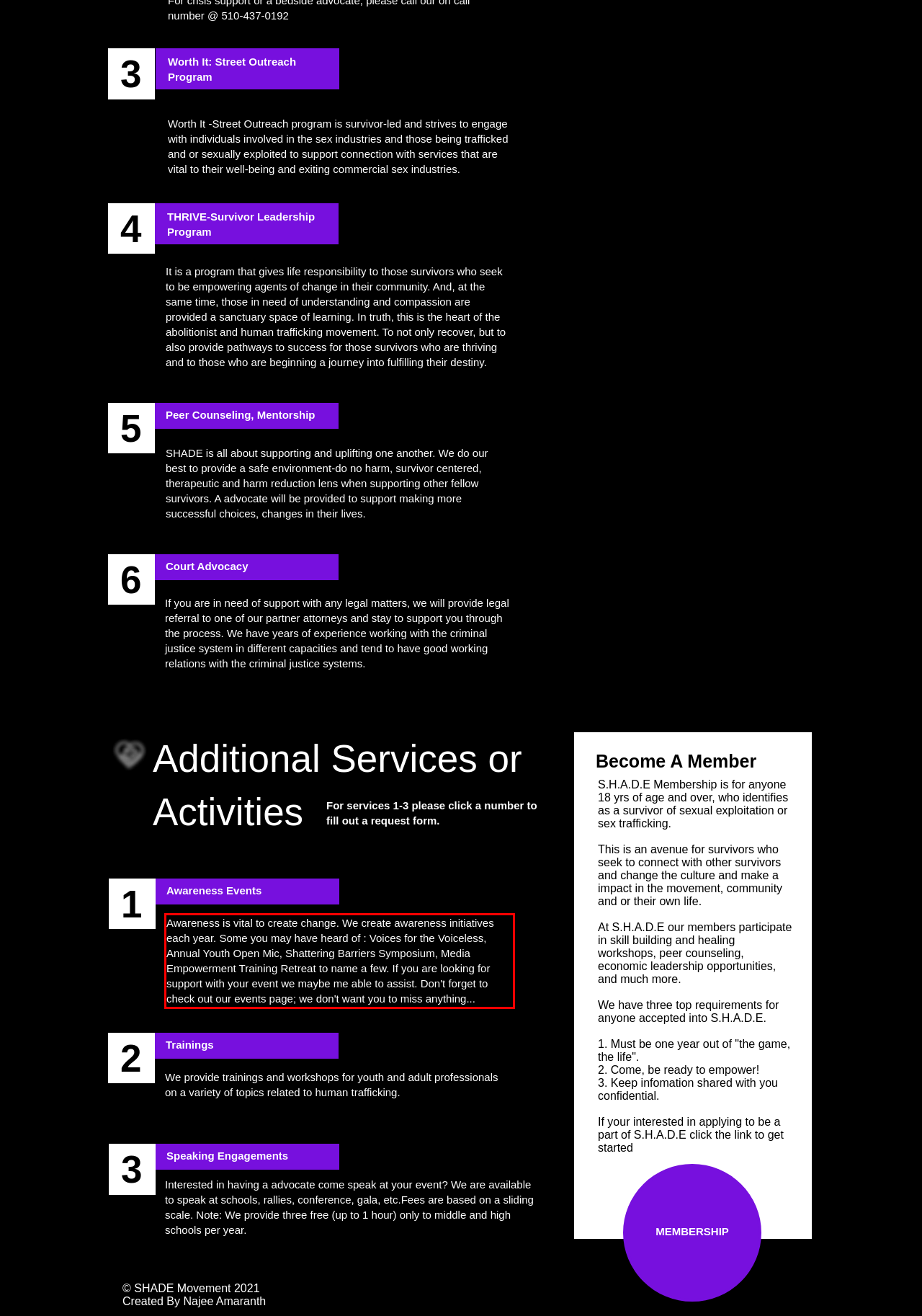Given the screenshot of a webpage, identify the red rectangle bounding box and recognize the text content inside it, generating the extracted text.

Awareness is vital to create change. We create awareness initiatives each year. Some you may have heard of : Voices for the Voiceless, Annual Youth Open Mic, Shattering Barriers Symposium, Media Empowerment Training Retreat to name a few. If you are looking for support with your event we maybe me able to assist. Don't forget to check out our events page; we don't want you to miss anything...